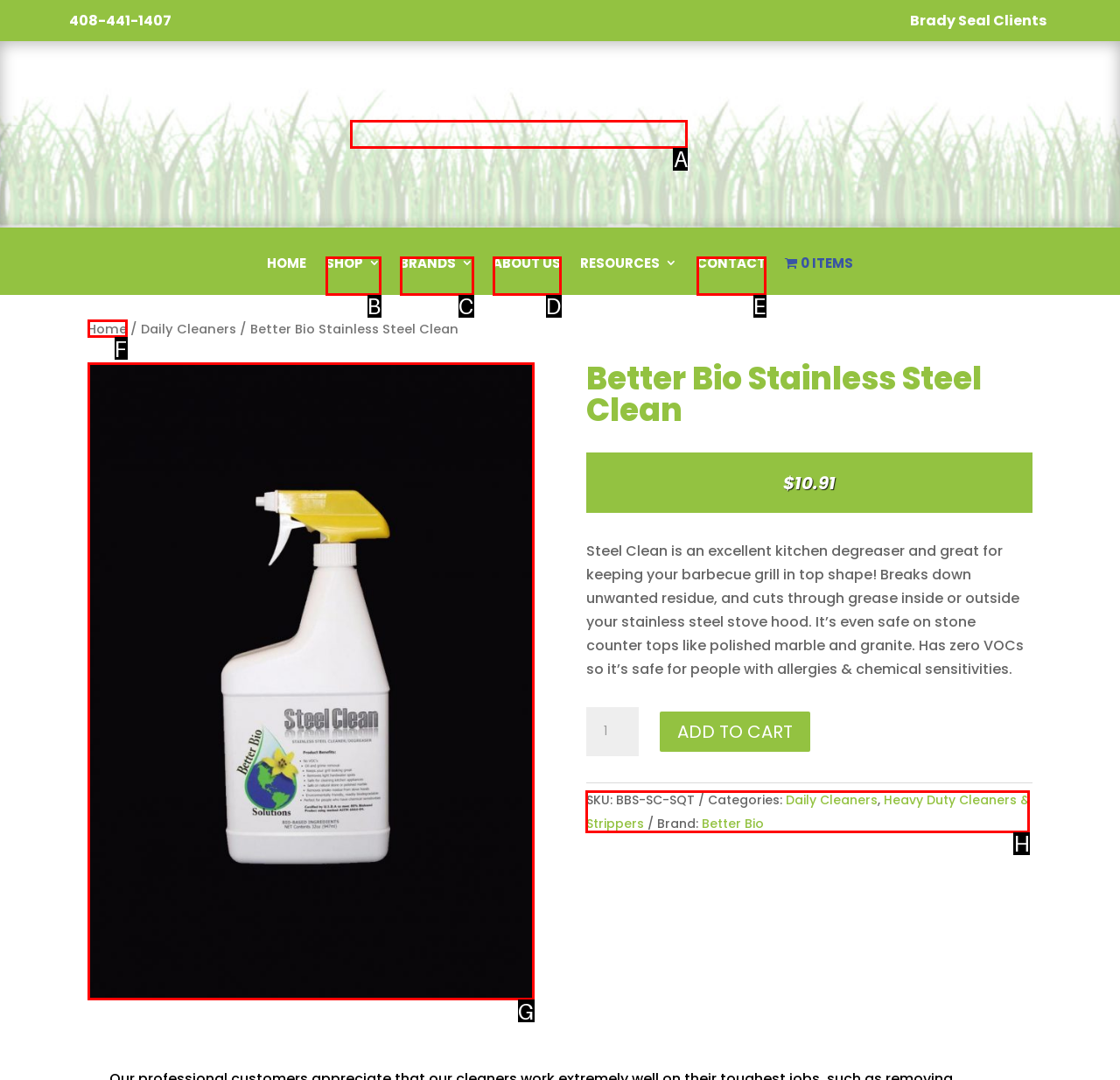Identify the HTML element that corresponds to the following description: Contact. Provide the letter of the correct option from the presented choices.

E